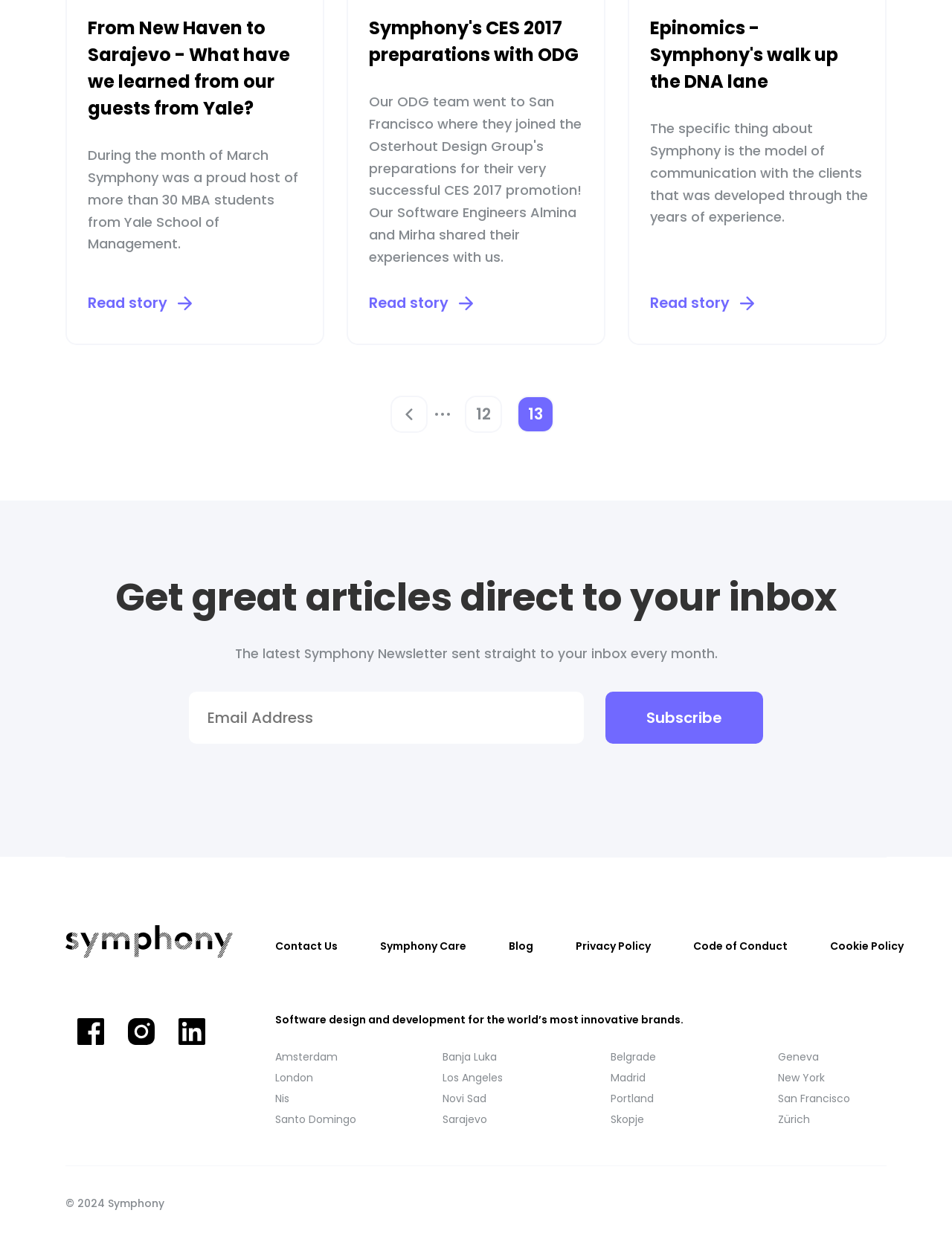How many social media links are present?
Using the image, elaborate on the answer with as much detail as possible.

There are three social media links present on the webpage, which are Facebook, Instagram, and Linkedin, as indicated by the links and their corresponding images.